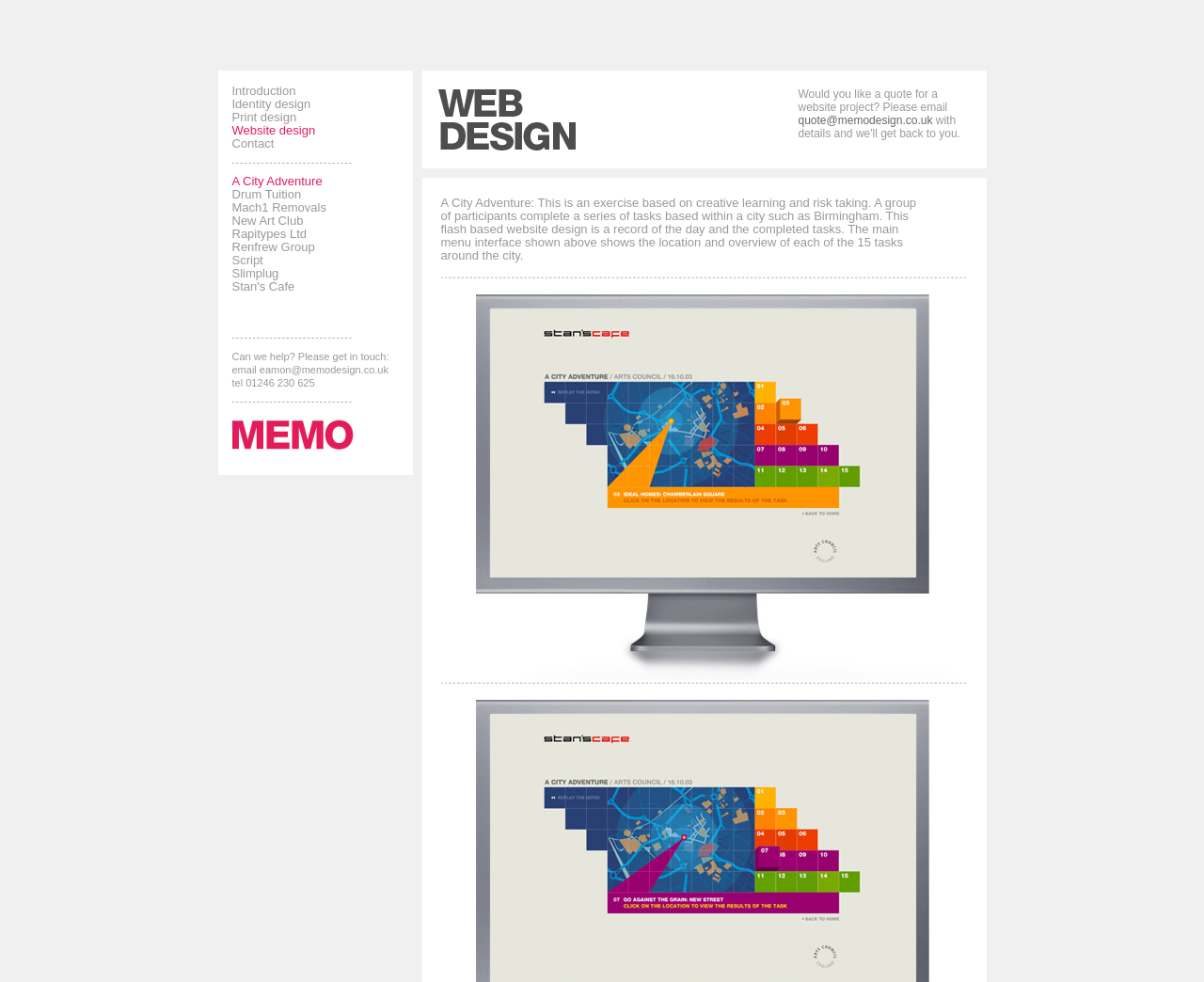Find the bounding box coordinates of the clickable element required to execute the following instruction: "View A City Adventure". Provide the coordinates as four float numbers between 0 and 1, i.e., [left, top, right, bottom].

[0.193, 0.177, 0.268, 0.192]